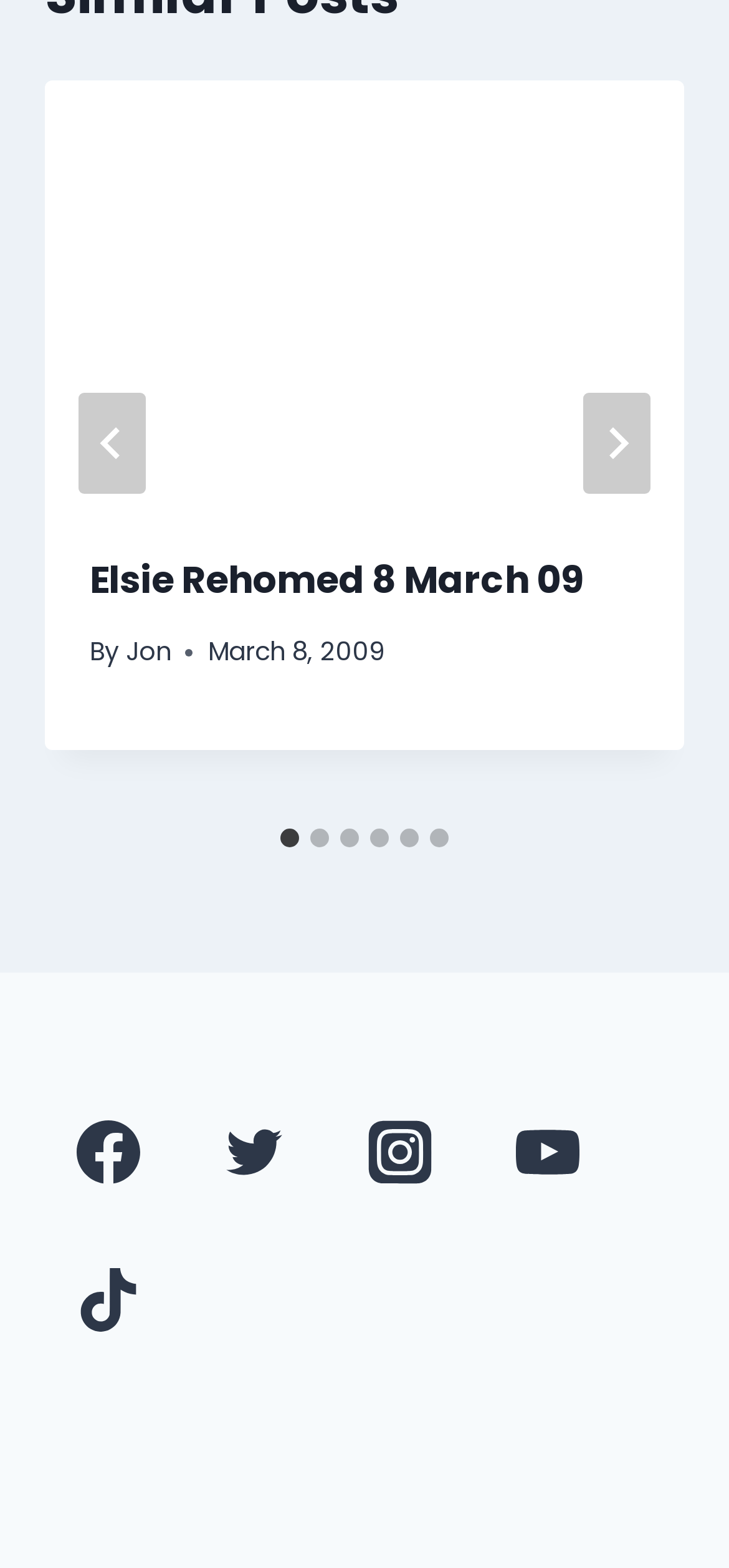Answer the question below in one word or phrase:
What is the author of the first slide?

Jon